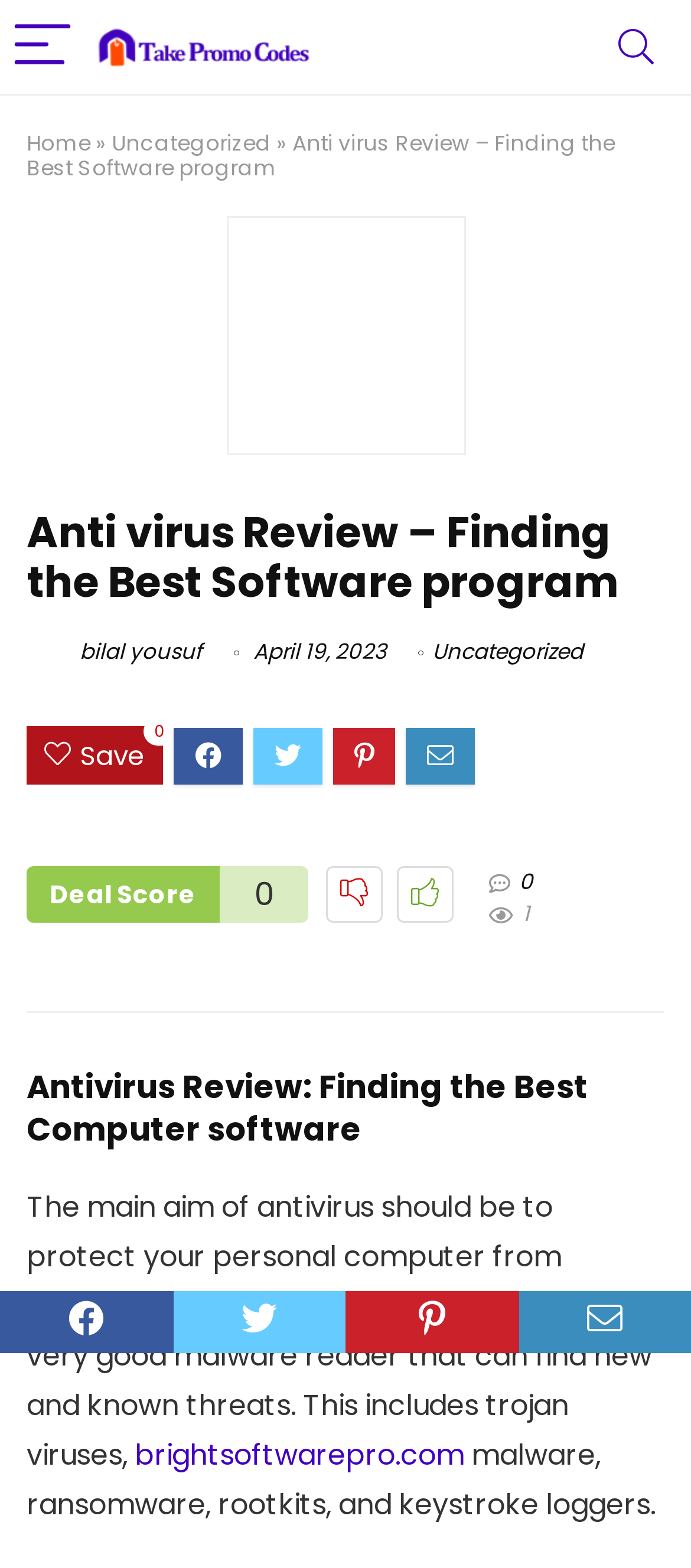Answer the question using only one word or a concise phrase: What is the category of the article?

Uncategorized